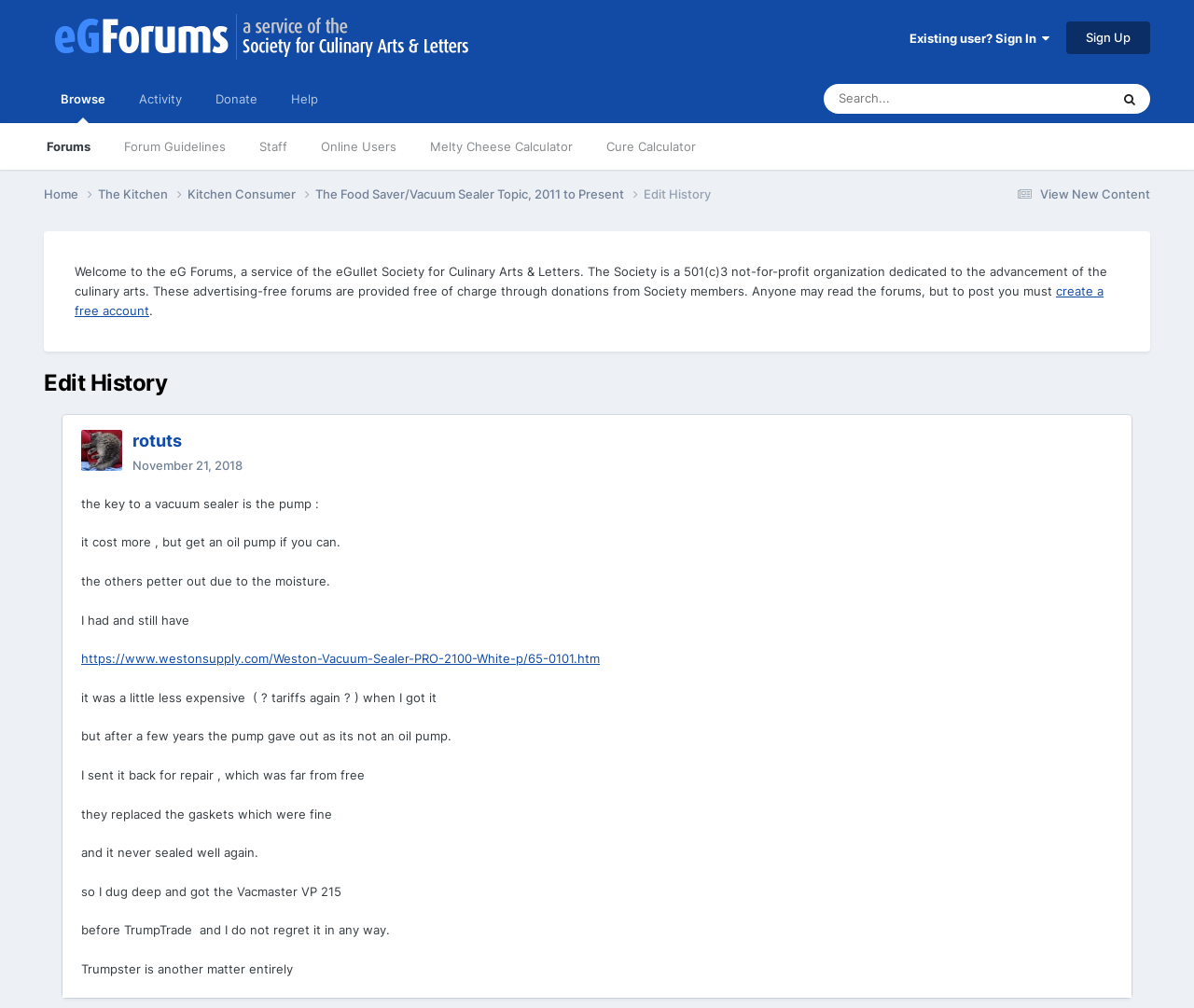Please find the bounding box coordinates of the element that needs to be clicked to perform the following instruction: "View new content". The bounding box coordinates should be four float numbers between 0 and 1, represented as [left, top, right, bottom].

[0.847, 0.185, 0.963, 0.2]